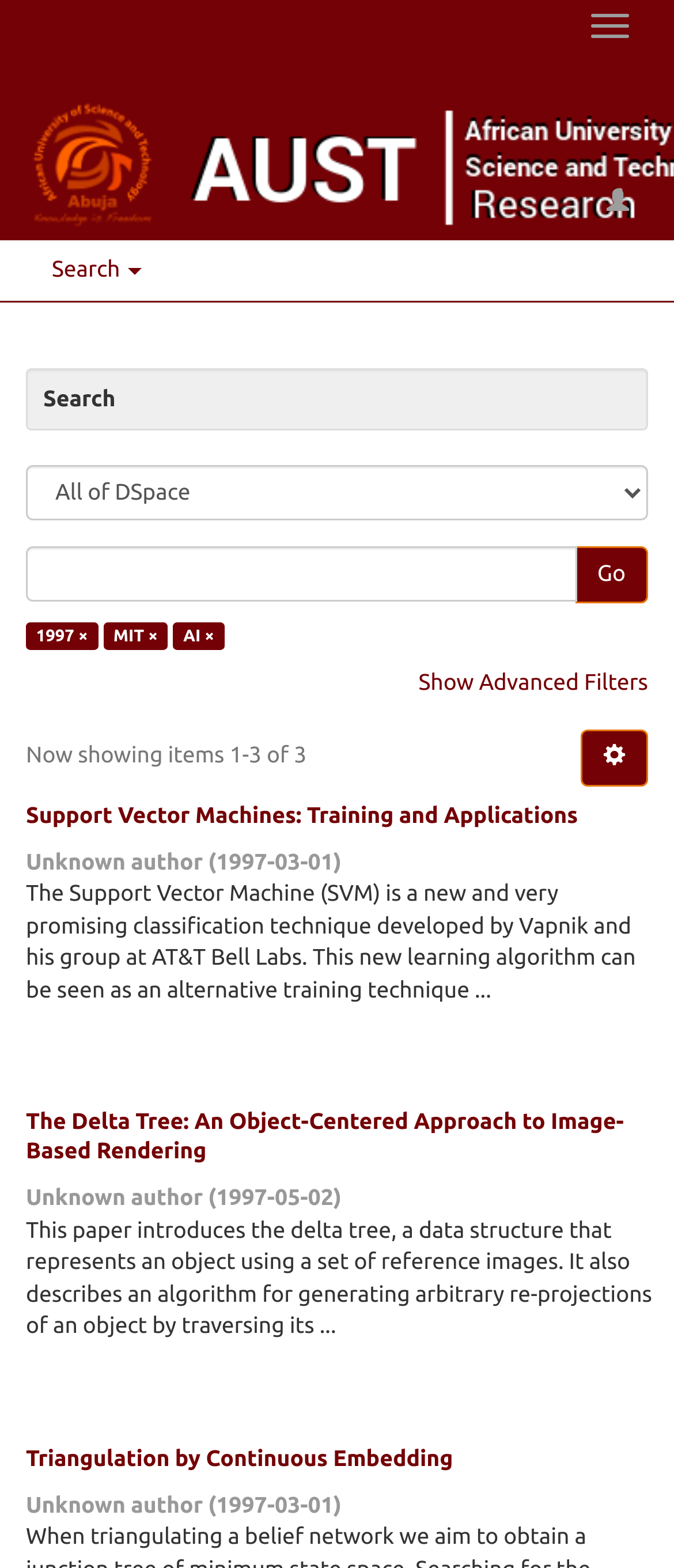Provide the bounding box coordinates of the HTML element described as: "Go". The bounding box coordinates should be four float numbers between 0 and 1, i.e., [left, top, right, bottom].

[0.853, 0.349, 0.962, 0.385]